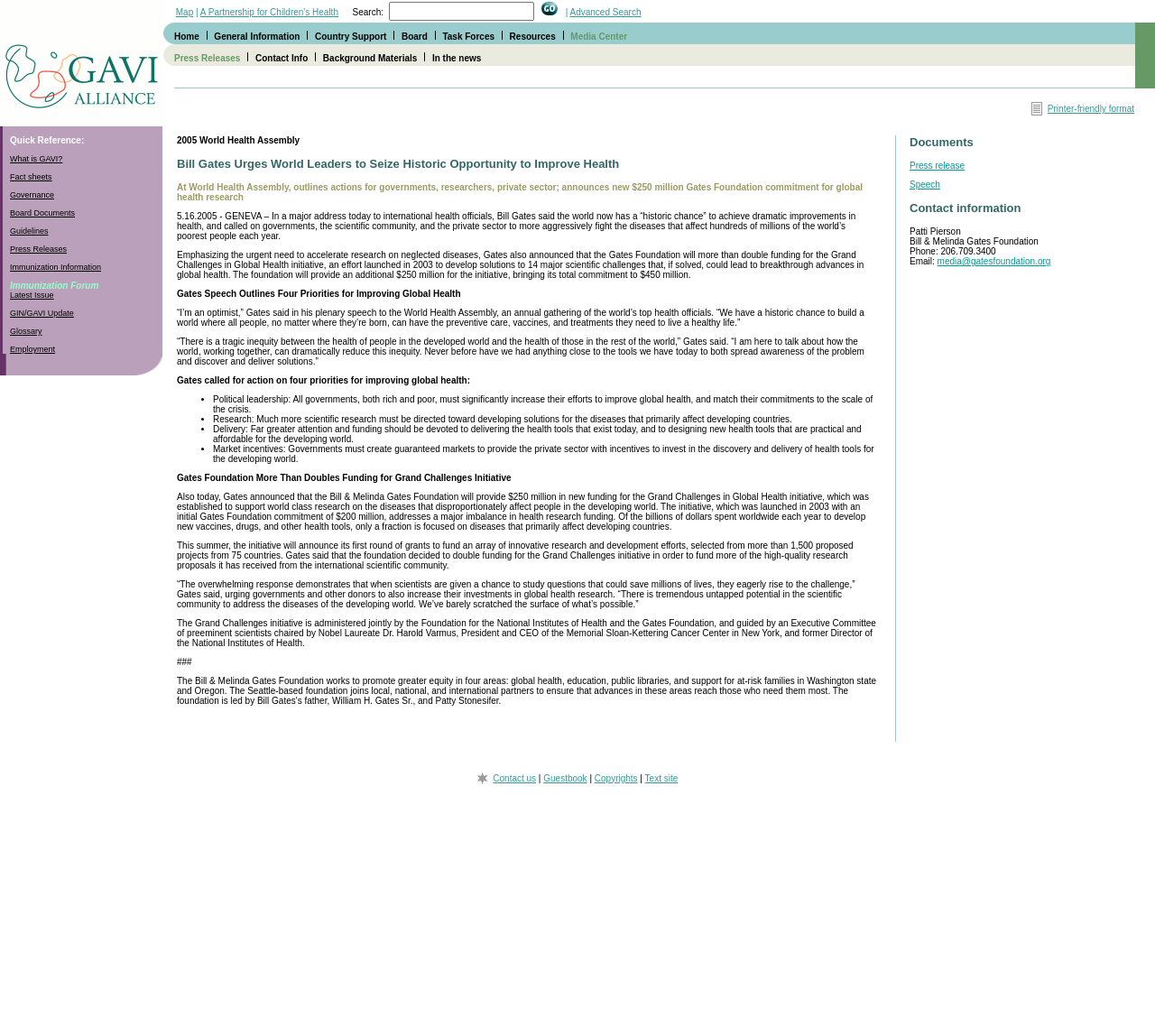Using details from the image, please answer the following question comprehensively:
What is the last link in the bottom navigation bar?

The bottom navigation bar is composed of several links, and the last link is 'In the news', which is located at the bottom-right corner of the webpage.